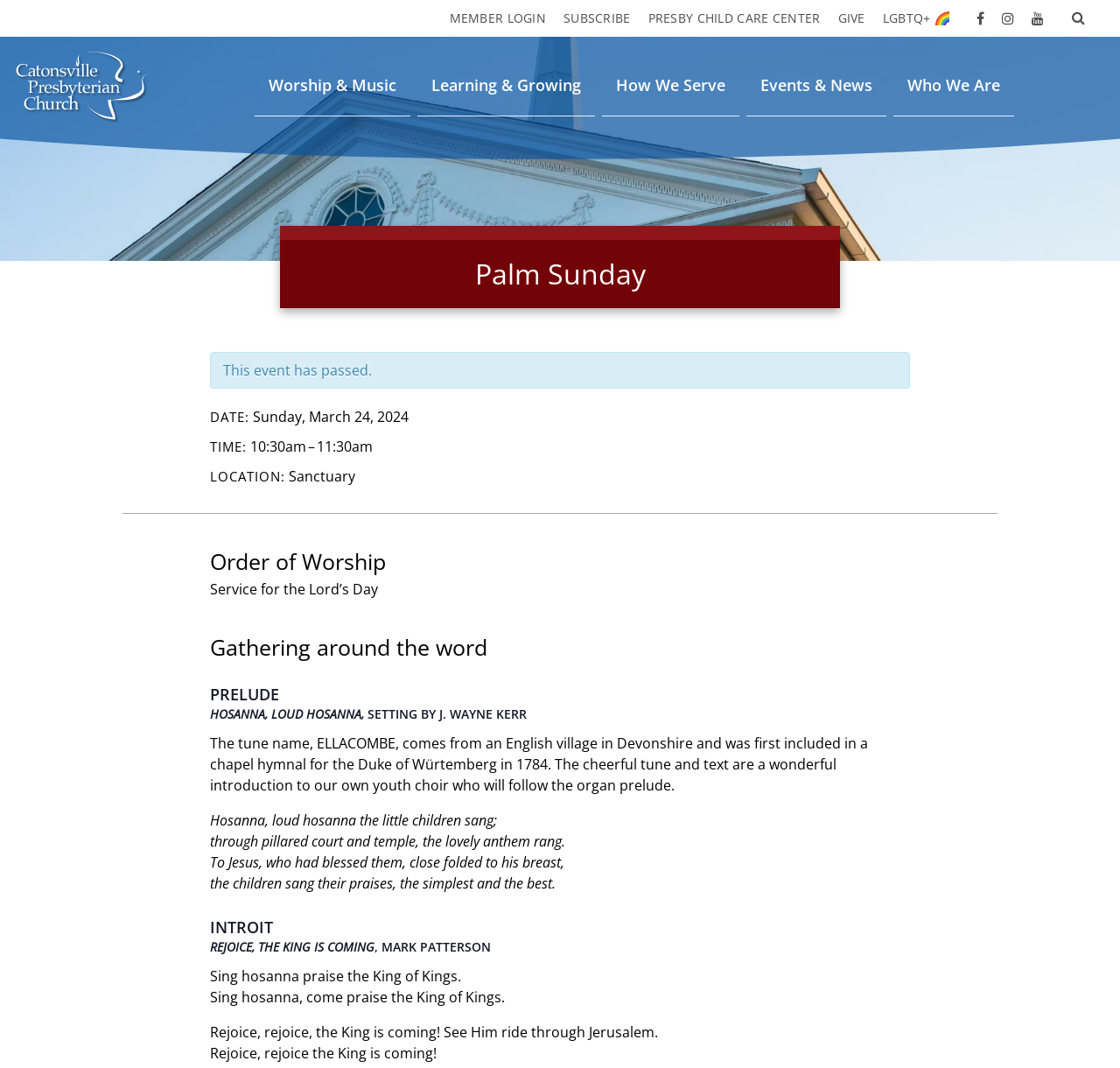Given the element description Sermons, specify the bounding box coordinates of the corresponding UI element in the format (top-left x, top-left y, bottom-right x, bottom-right y). All values must be between 0 and 1.

[0.525, 0.235, 0.75, 0.262]